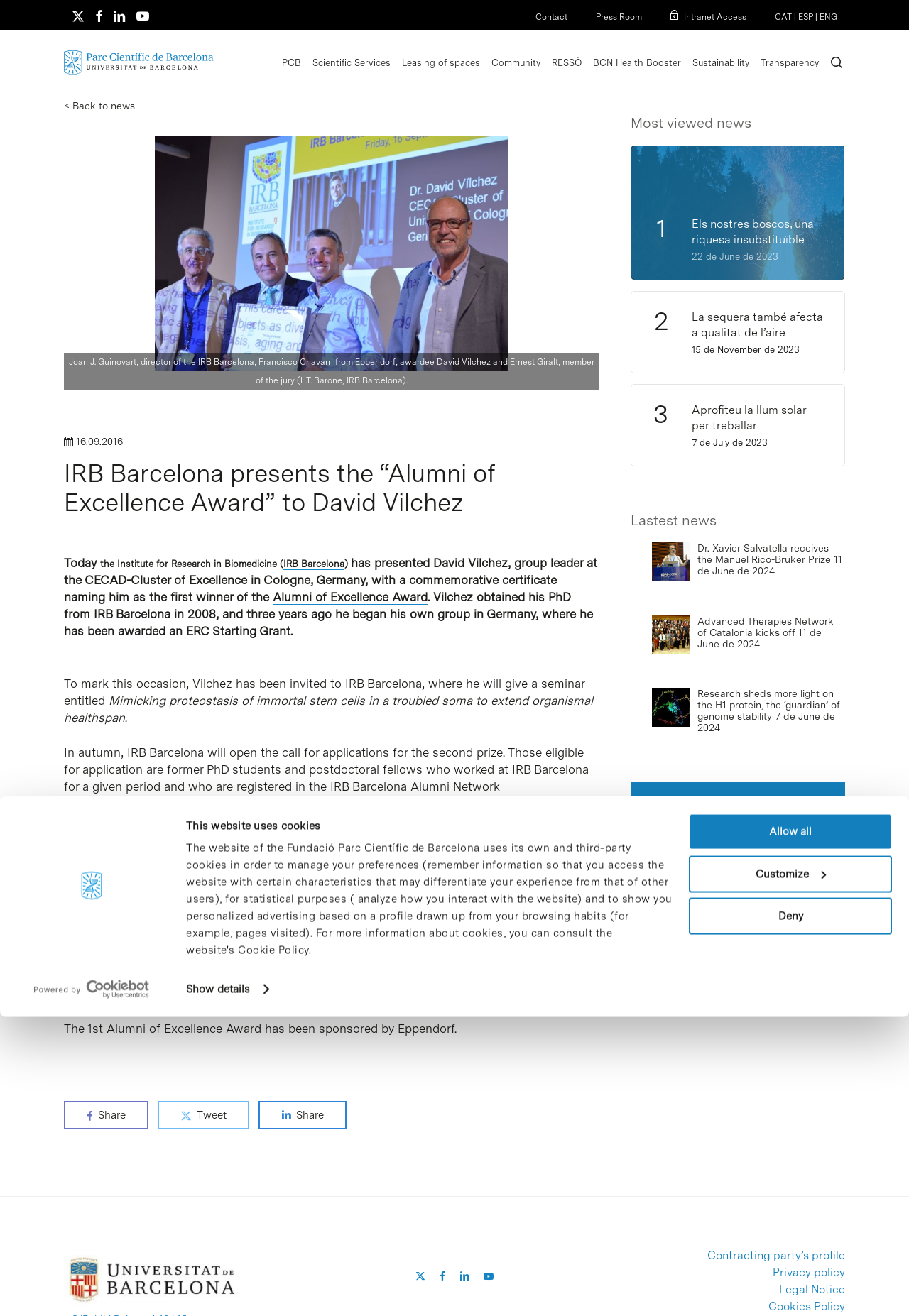Could you provide the bounding box coordinates for the portion of the screen to click to complete this instruction: "View latest news"?

[0.693, 0.387, 0.93, 0.404]